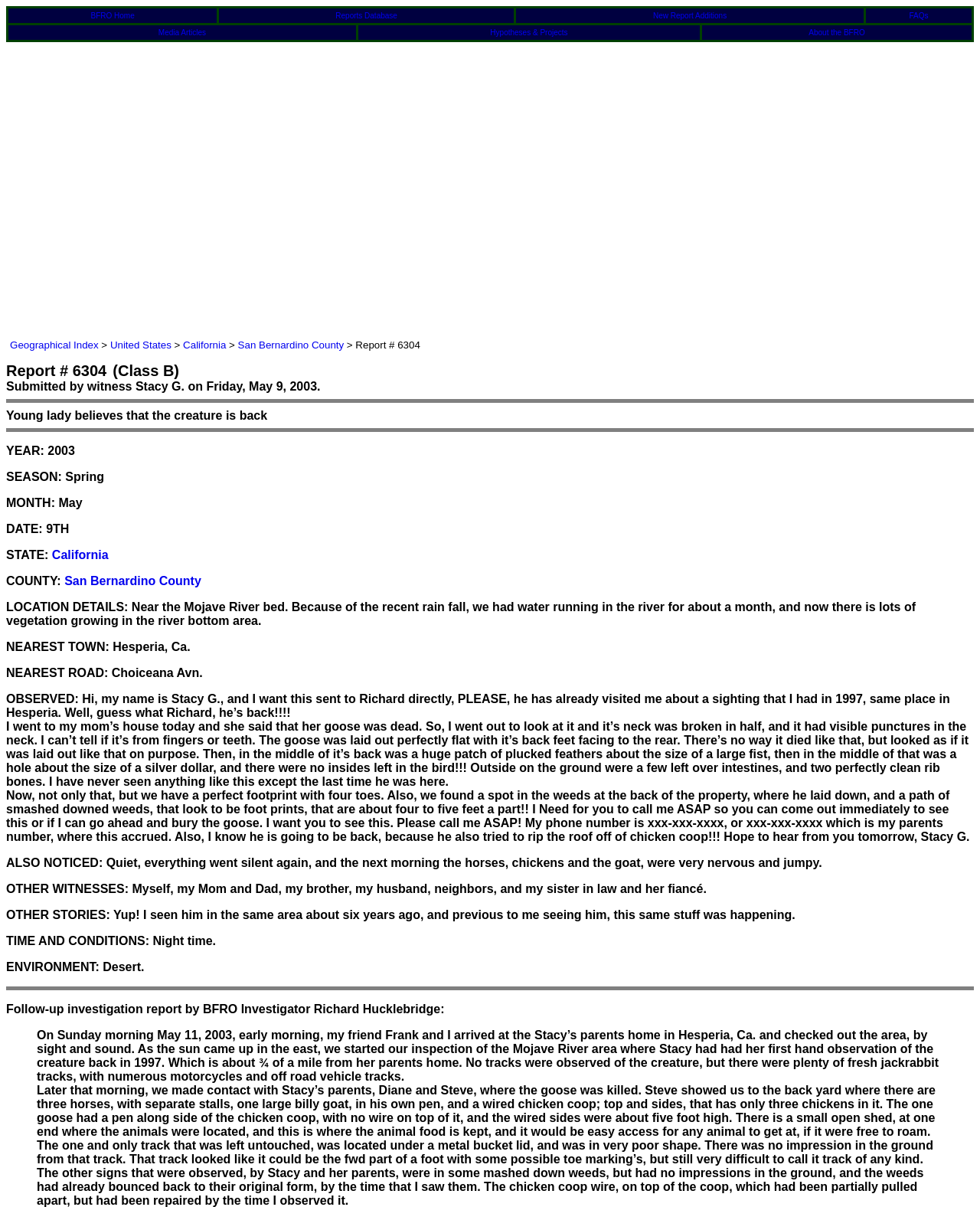Where did the incident occur?
Offer a detailed and exhaustive answer to the question.

The location of the incident can be found in the static text 'NEAREST TOWN: Hesperia, Ca.' which is located in the section 'LOCATION DETAILS' of the webpage.